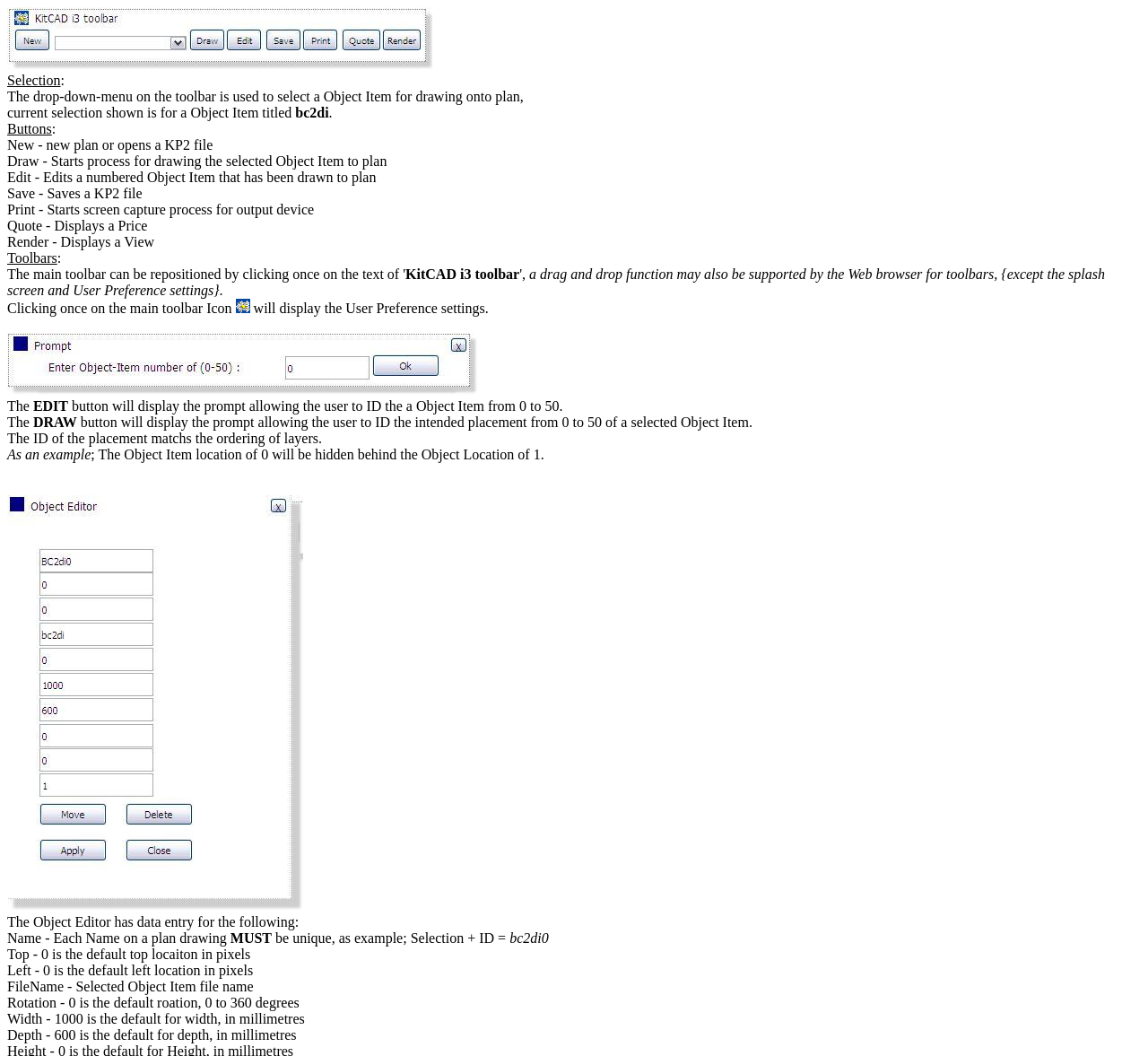With reference to the screenshot, provide a detailed response to the question below:
What is the purpose of the drop-down menu on the toolbar?

The drop-down menu on the toolbar is used to select a Object Item for drawing onto a plan, as stated in the text description.